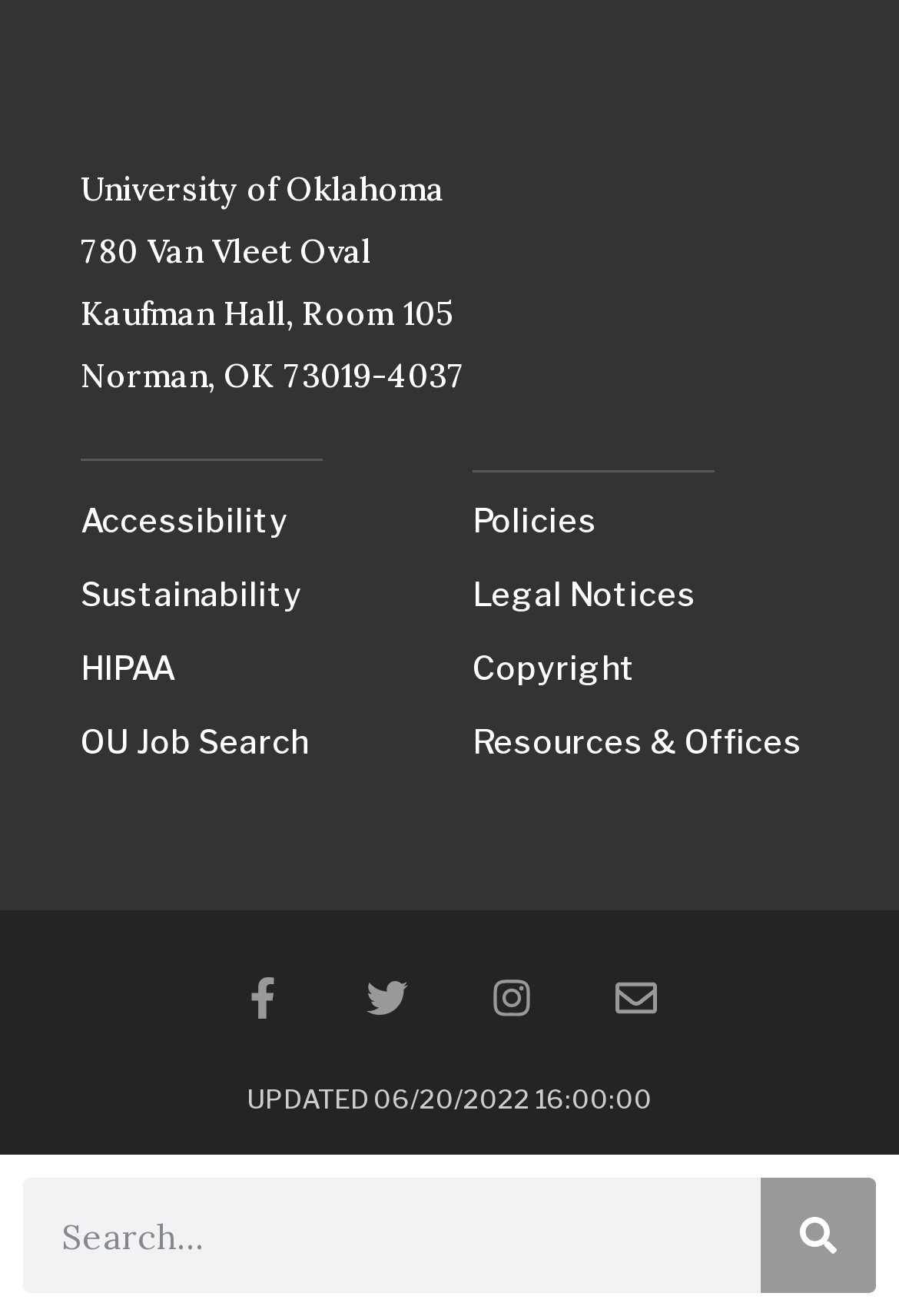How many social media links are there?
Please provide a single word or phrase answer based on the image.

4